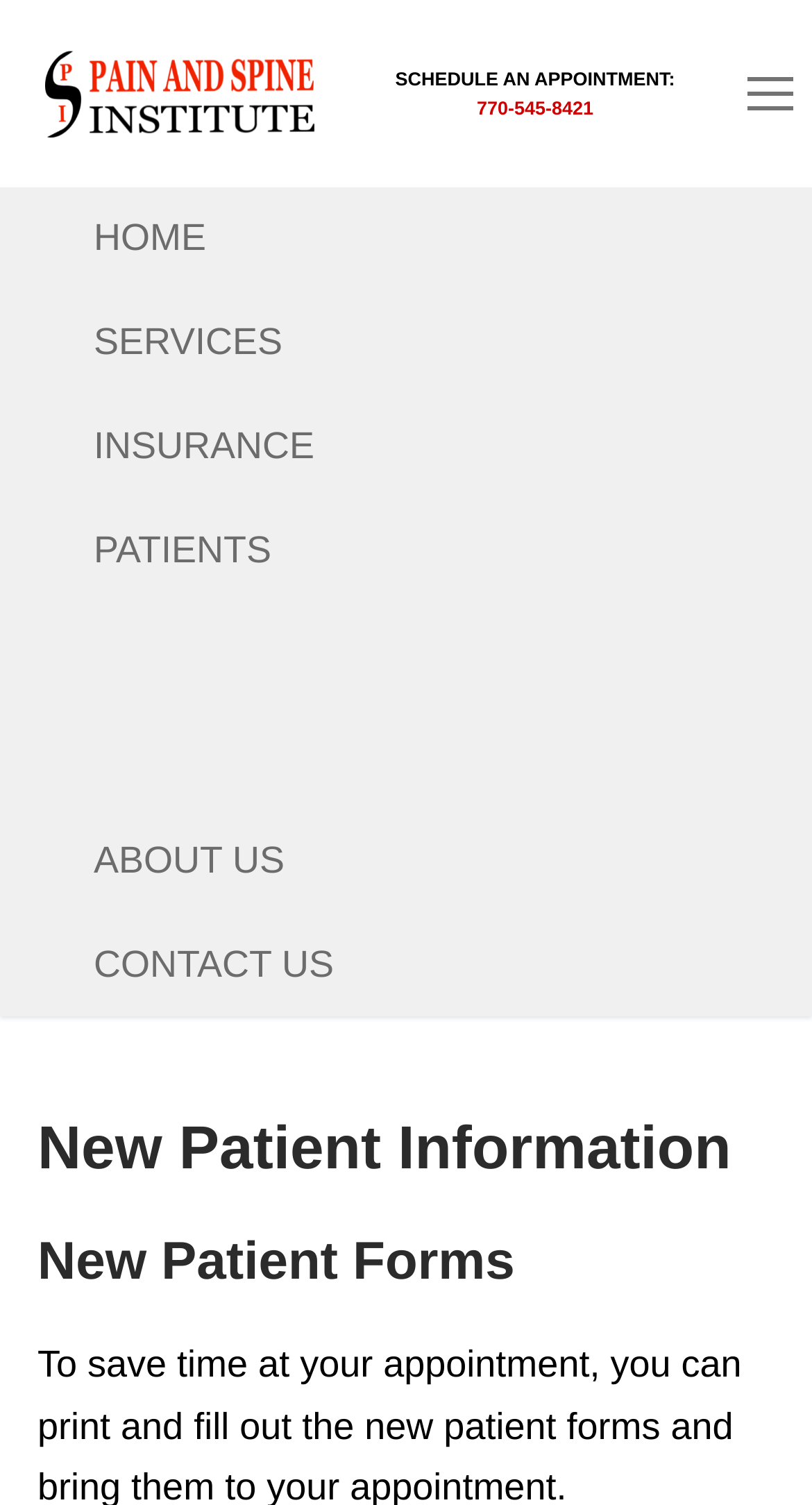Show me the bounding box coordinates of the clickable region to achieve the task as per the instruction: "Go to the home page".

[0.046, 0.125, 0.526, 0.192]